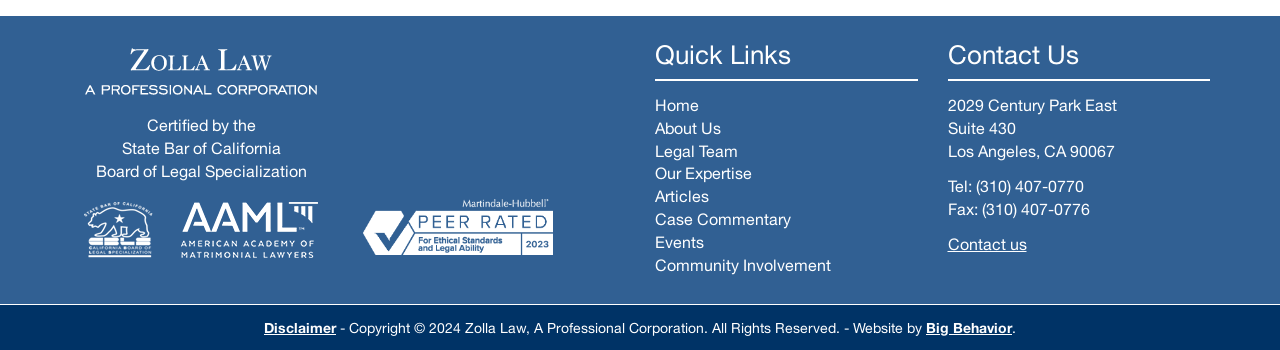Find the bounding box coordinates of the element you need to click on to perform this action: 'Click on the 'Home' link'. The coordinates should be represented by four float values between 0 and 1, in the format [left, top, right, bottom].

[0.512, 0.274, 0.546, 0.325]